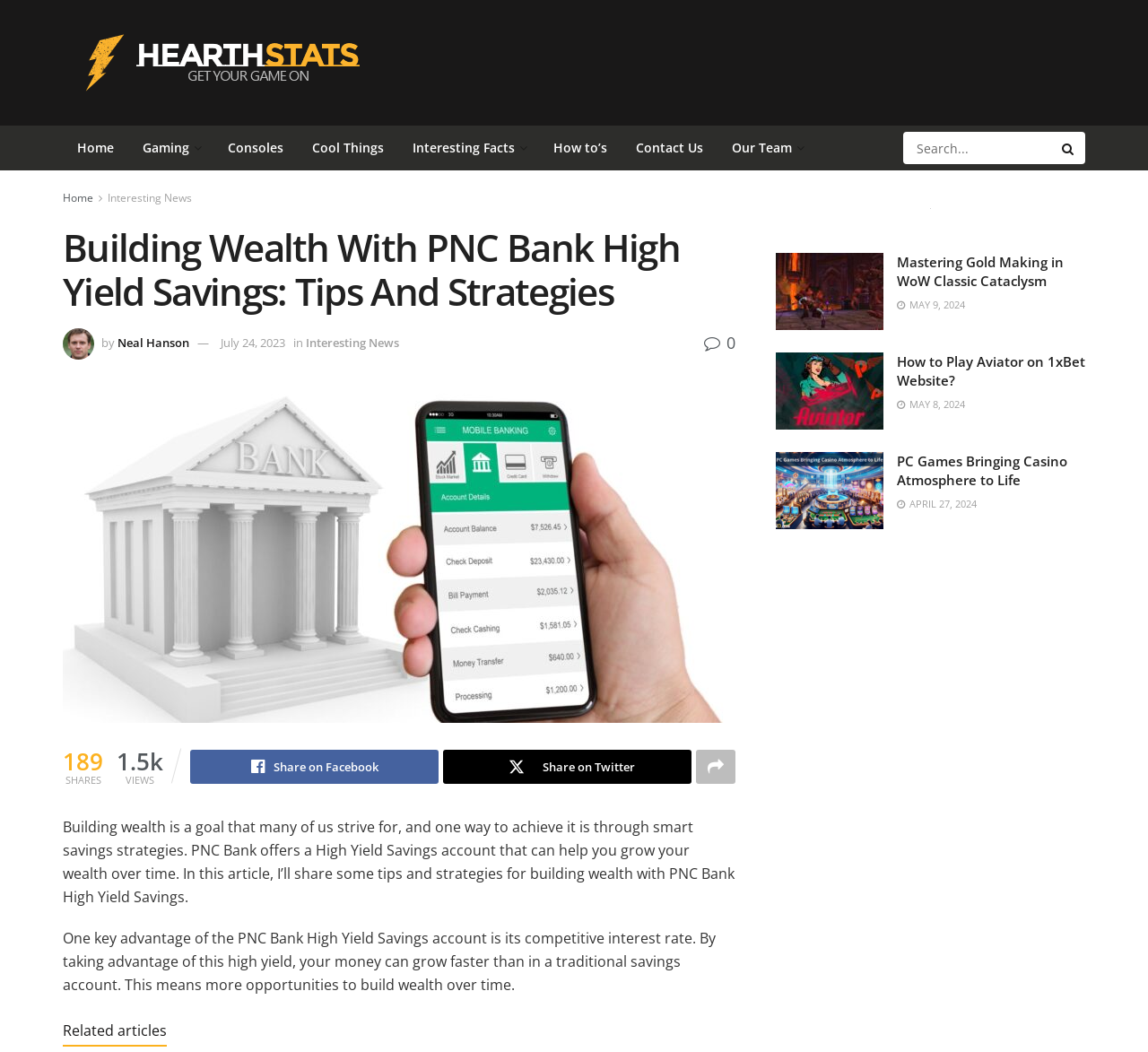Please identify the bounding box coordinates of the region to click in order to complete the task: "Share on Facebook". The coordinates must be four float numbers between 0 and 1, specified as [left, top, right, bottom].

[0.166, 0.712, 0.382, 0.745]